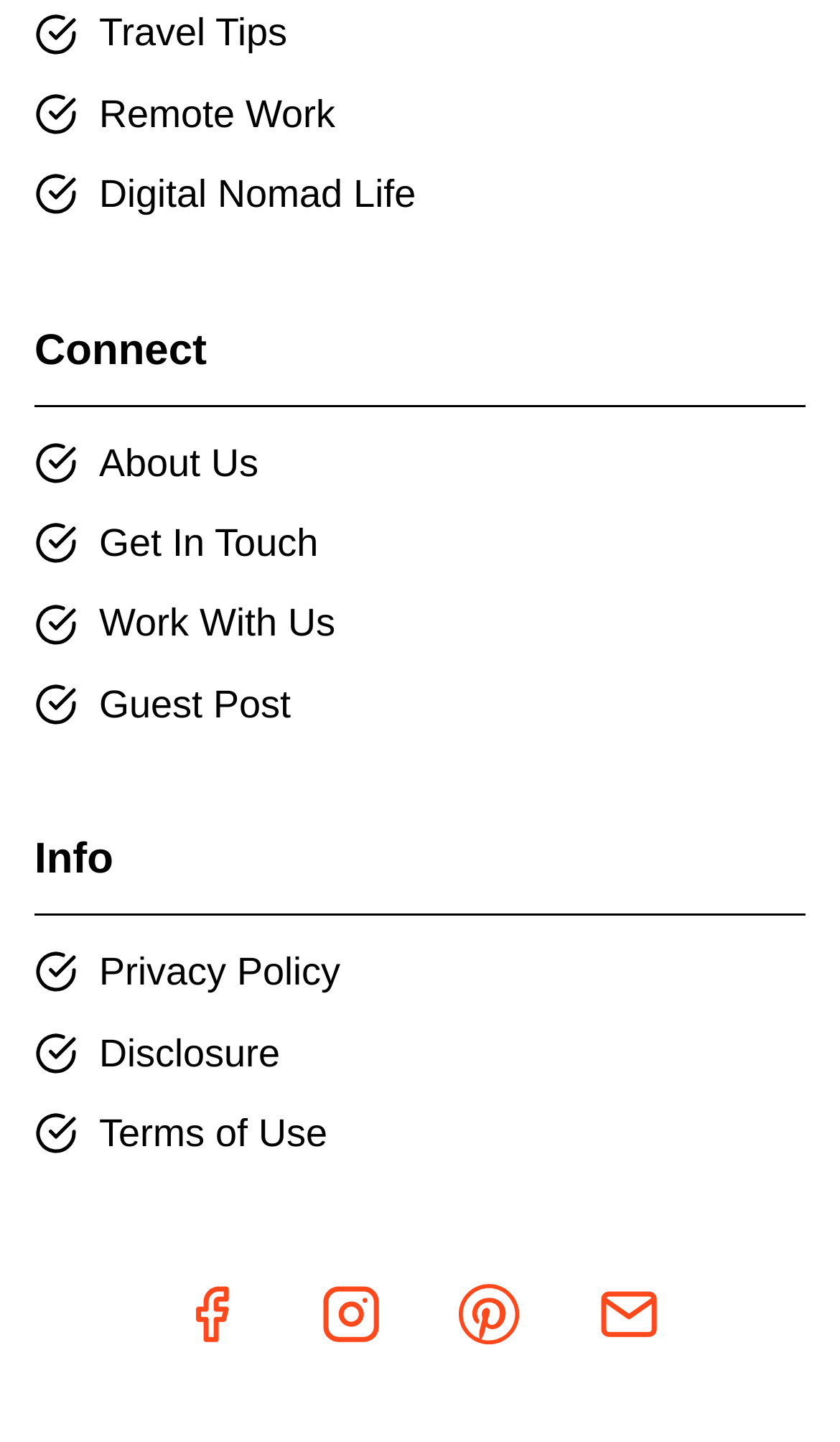Locate the bounding box coordinates of the area to click to fulfill this instruction: "View the Privacy Policy". The bounding box should be presented as four float numbers between 0 and 1, in the order [left, top, right, bottom].

[0.118, 0.659, 0.405, 0.689]